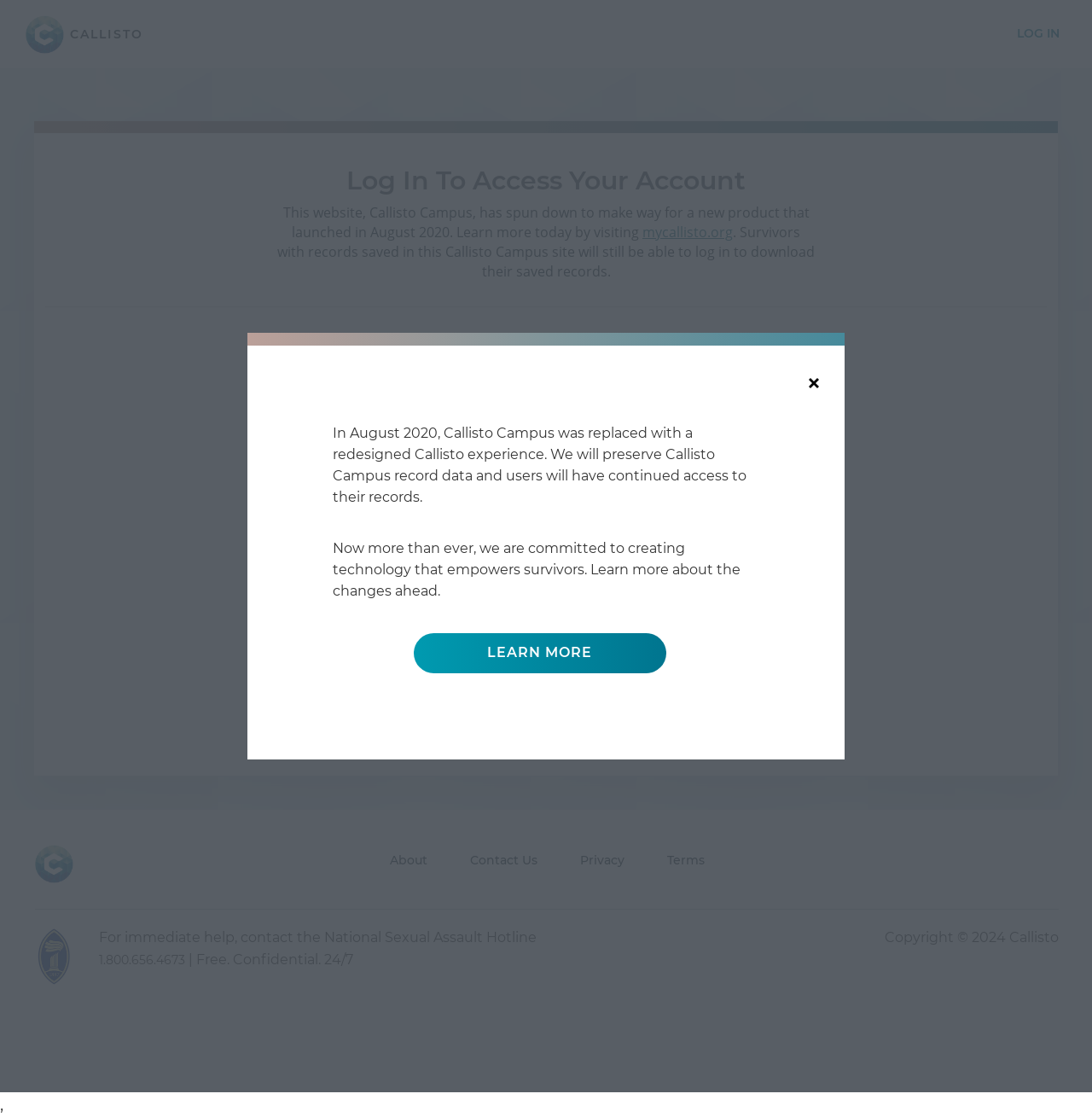Specify the bounding box coordinates of the region I need to click to perform the following instruction: "Click the LOG IN button". The coordinates must be four float numbers in the range of 0 to 1, i.e., [left, top, right, bottom].

[0.234, 0.52, 0.766, 0.559]